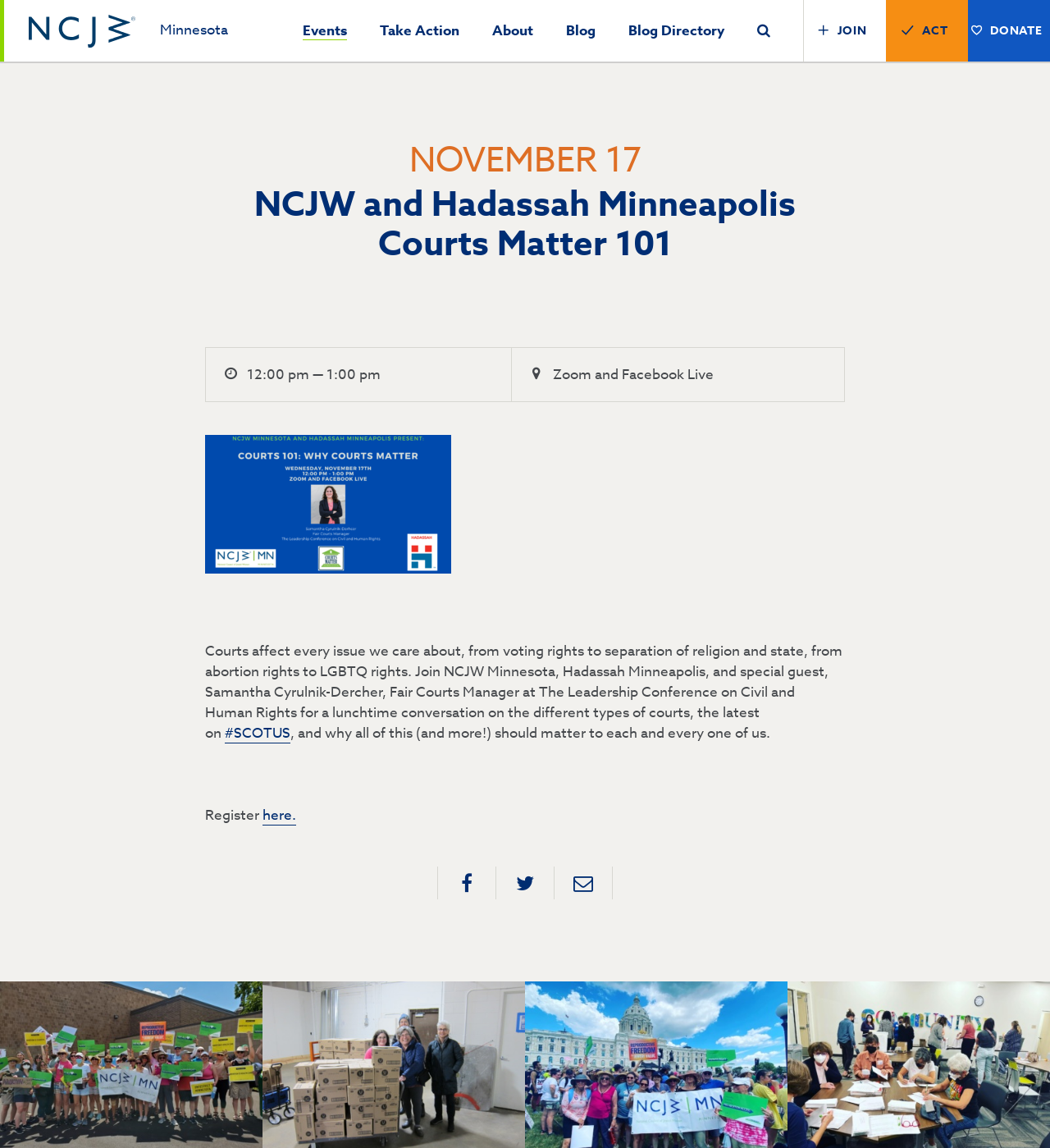What is the platform for the Courts Matter 101 event?
Please provide a comprehensive answer based on the contents of the image.

I found the platform information by looking at the article section of the webpage, where it says 'Zoom and Facebook Live' in a static text element, indicating that the event will be held on these two platforms.